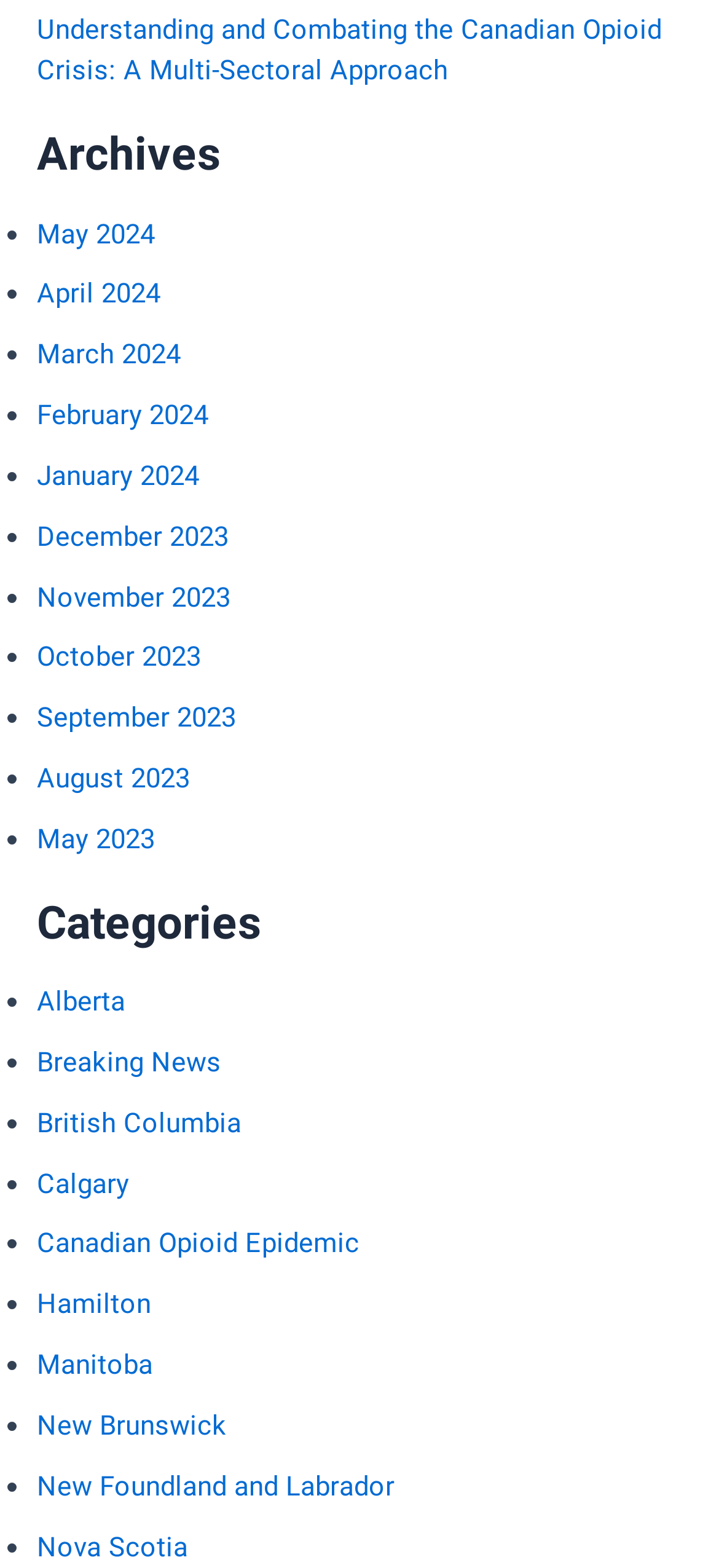Is there a category for 'Ontario'?
Based on the image, provide a one-word or brief-phrase response.

No